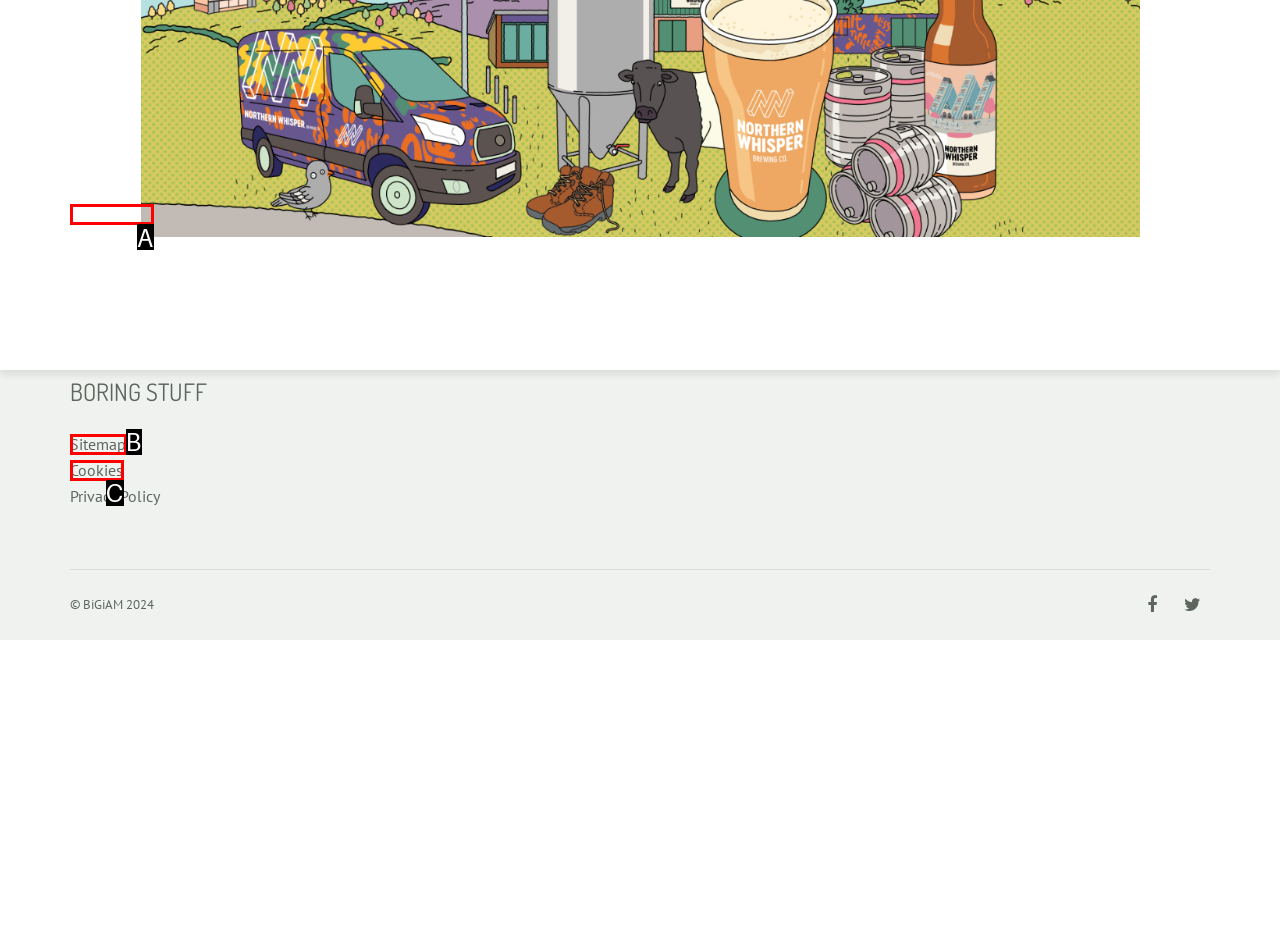Given the element description: Cookies, choose the HTML element that aligns with it. Indicate your choice with the corresponding letter.

C